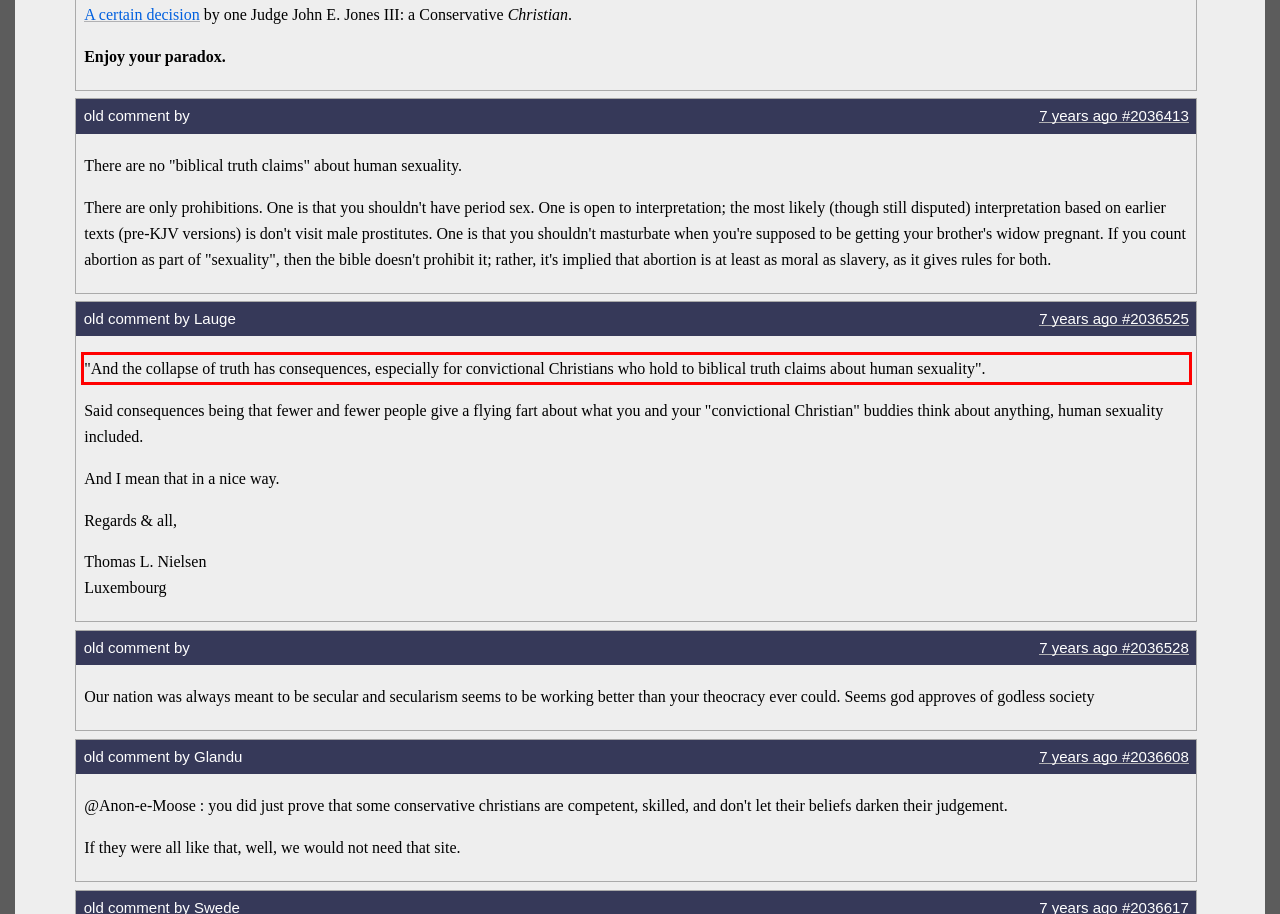You are presented with a webpage screenshot featuring a red bounding box. Perform OCR on the text inside the red bounding box and extract the content.

"And the collapse of truth has consequences, especially for convictional Christians who hold to biblical truth claims about human sexuality".